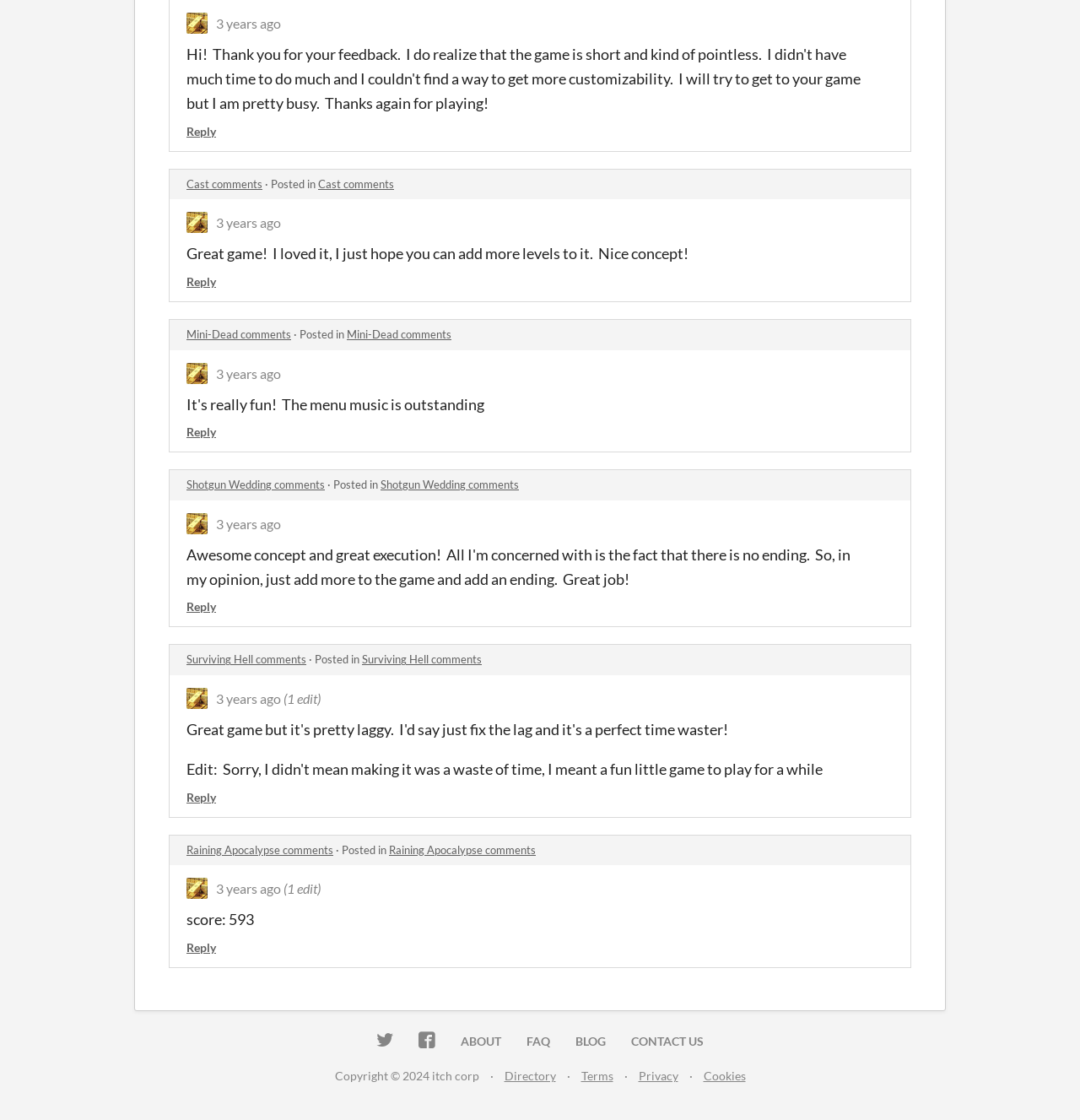Please identify the bounding box coordinates of the clickable element to fulfill the following instruction: "View comments of Cast". The coordinates should be four float numbers between 0 and 1, i.e., [left, top, right, bottom].

[0.295, 0.158, 0.365, 0.17]